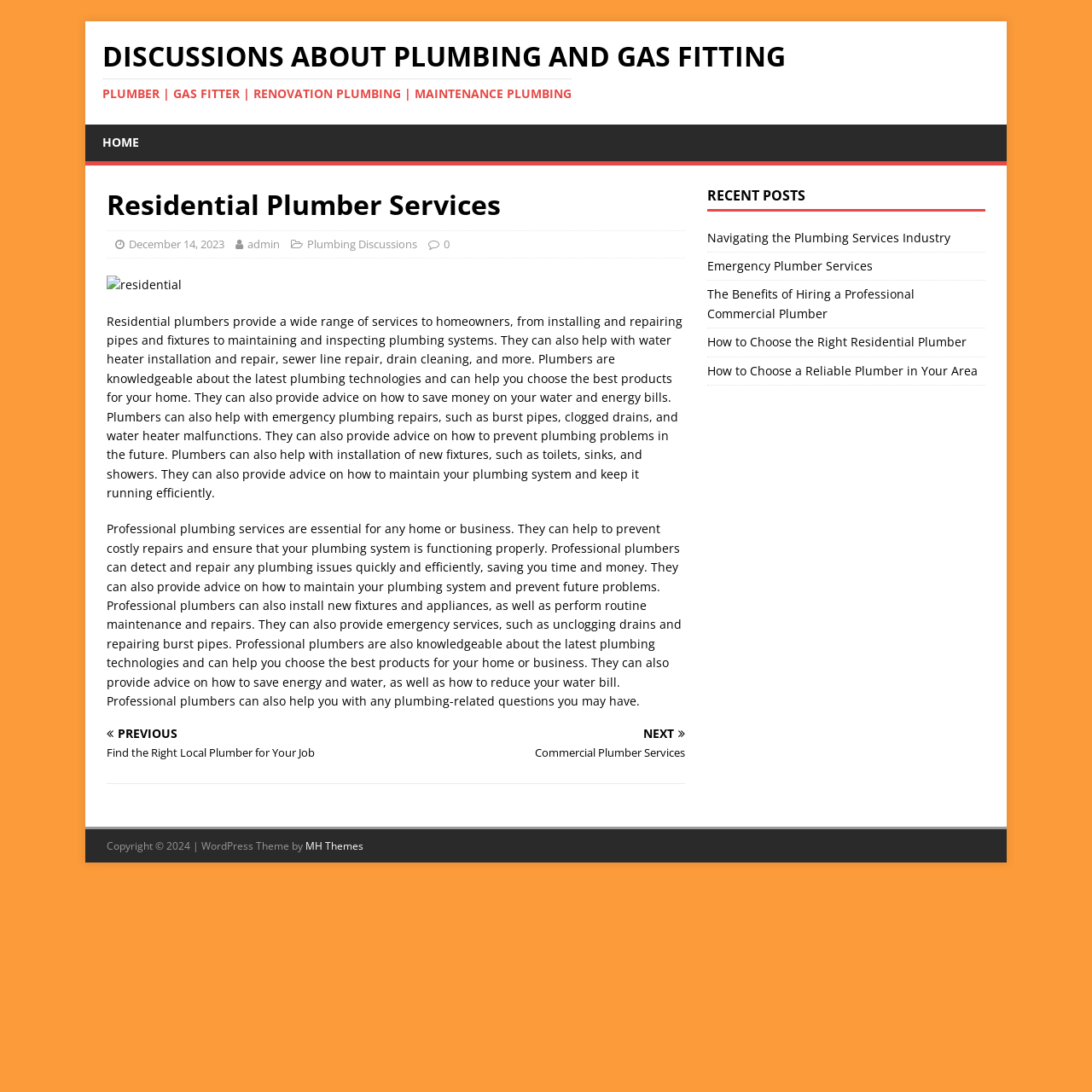Return the bounding box coordinates of the UI element that corresponds to this description: "Navigating the Plumbing Services Industry". The coordinates must be given as four float numbers in the range of 0 and 1, [left, top, right, bottom].

[0.647, 0.21, 0.87, 0.225]